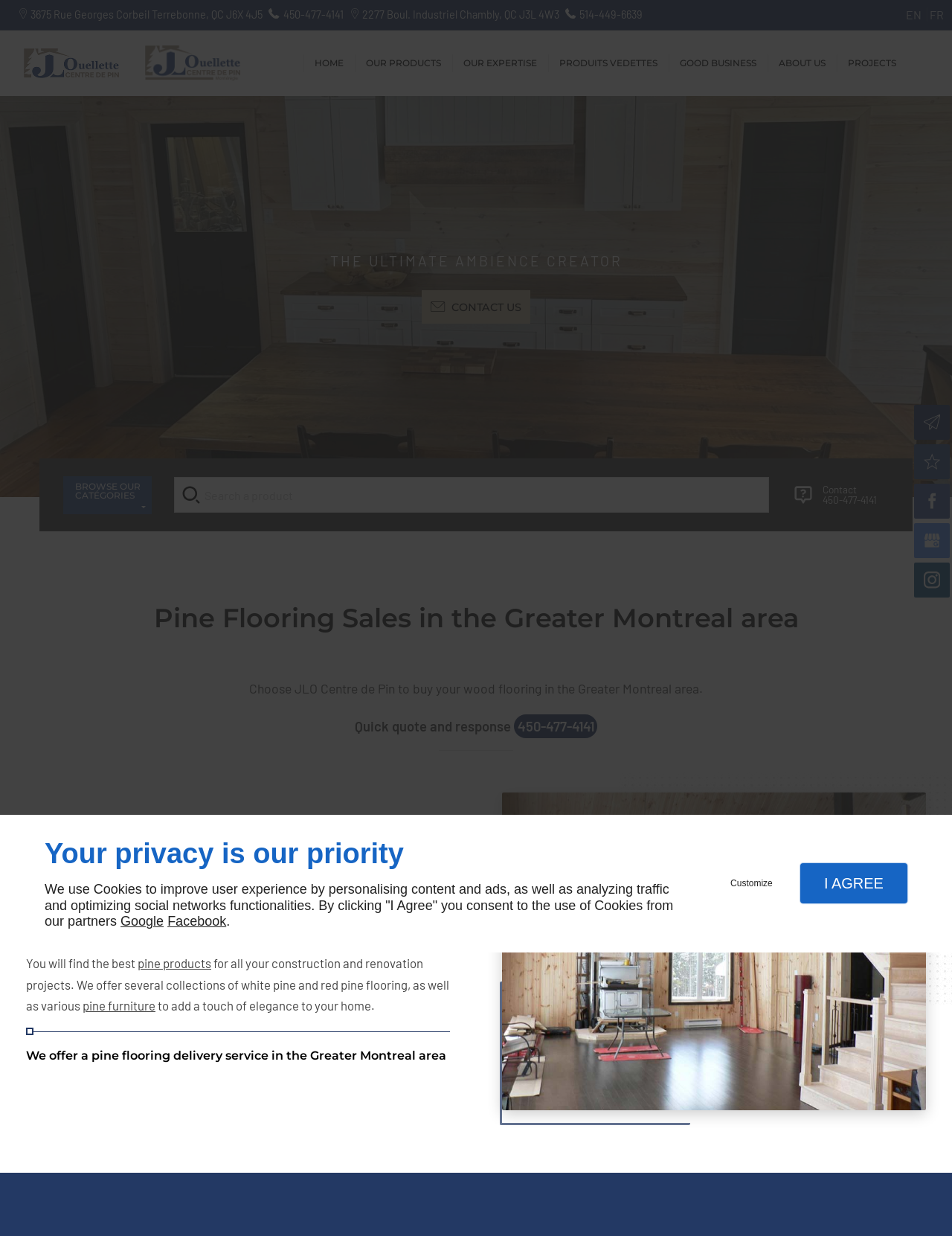Write an extensive caption that covers every aspect of the webpage.

This webpage is about JLO Centre de Pin, a specialist in wood flooring sales in the Greater Montreal area. At the top of the page, there is a logo and a navigation menu with links to different sections of the website, including "HOME", "OUR PRODUCTS", "OUR EXPERTISE", and more.

Below the navigation menu, there is a heading that reads "THE ULTIMATE AMBIENCE CREATOR". Underneath, there is a call-to-action button to "CONTACT US" and a search bar where users can search for products.

On the left side of the page, there are two columns of text and images. The top column displays the company's address, phone number, and email address, along with a few images. The bottom column has a heading that reads "Pine Flooring Sales in the Greater Montreal area" and provides a brief introduction to the company's services.

On the right side of the page, there is a section that highlights the benefits of choosing JLO Centre de Pin, including quick quotes and responses. Below this section, there is a heading that reads "High Quality Pine Flooring" and provides more information about the company's products and services.

Further down the page, there is a blockquote that mentions the company's pine flooring delivery service in the Greater Montreal area. Next to it, there is an image of pine flooring. At the bottom of the page, there is a section about cookies and privacy, with links to Google and Facebook.

Throughout the page, there are several images, including logos, icons, and pictures of pine flooring. There are also several links to social media platforms, including Facebook, Google My Business, and Instagram.